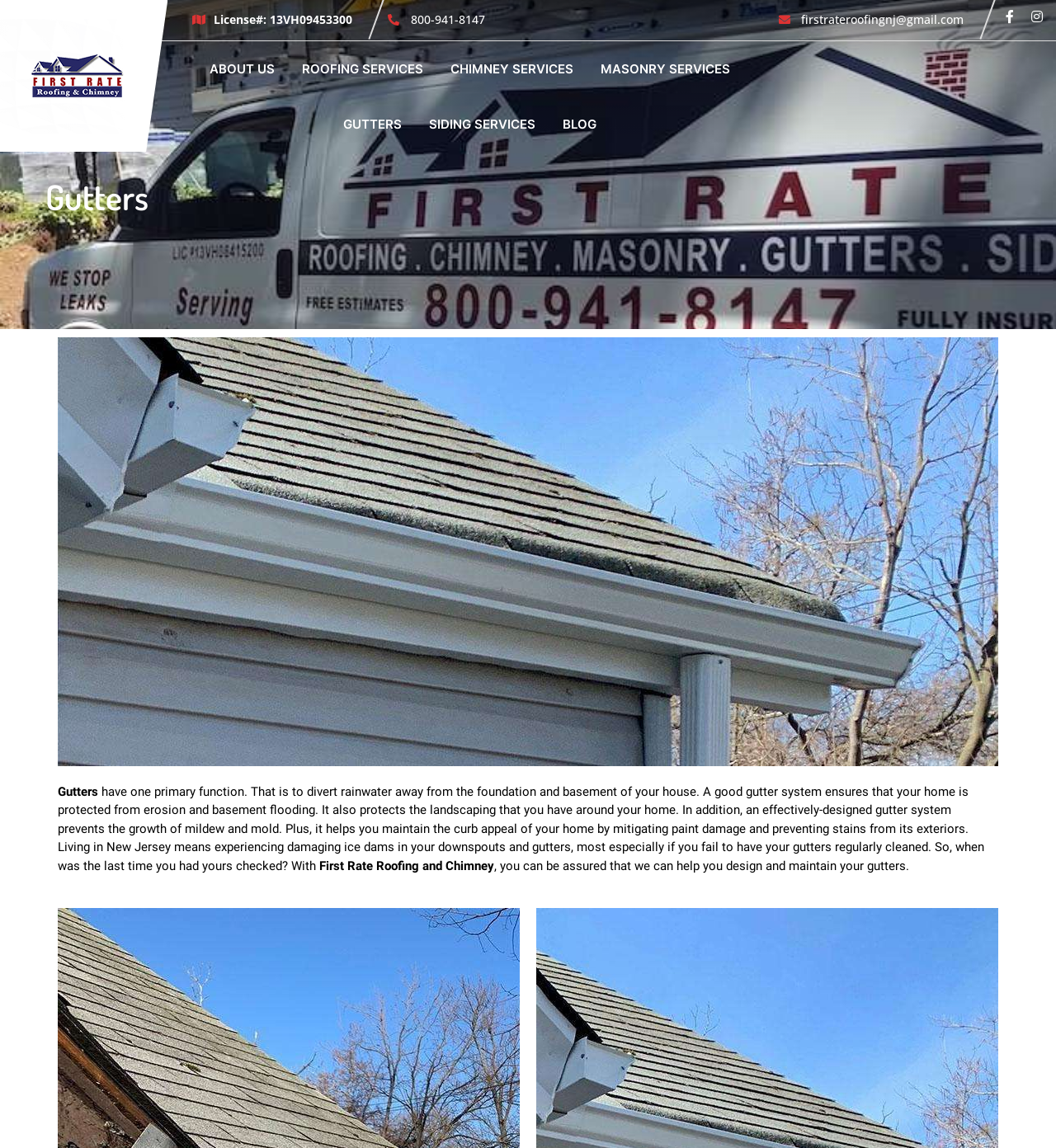Give the bounding box coordinates for this UI element: "Masonry Services". The coordinates should be four float numbers between 0 and 1, arranged as [left, top, right, bottom].

[0.561, 0.036, 0.699, 0.084]